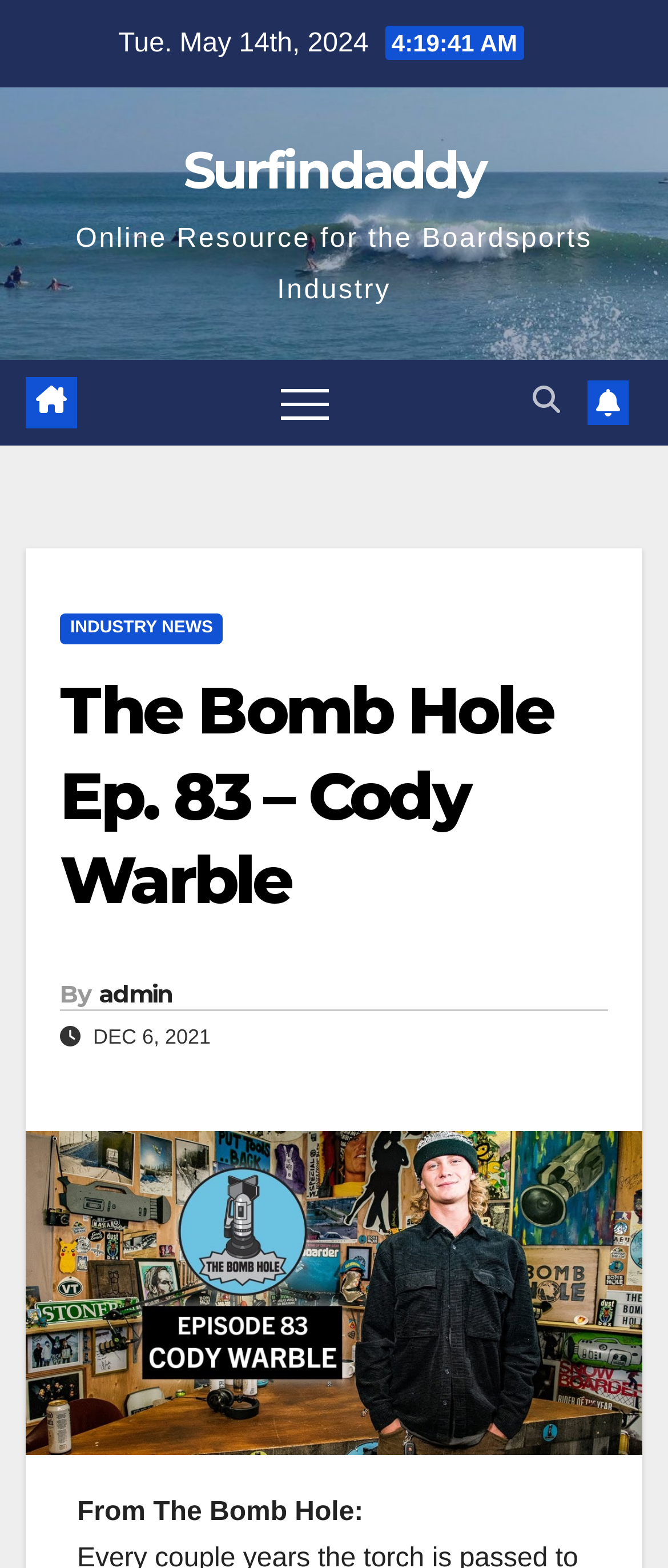Using the information in the image, give a detailed answer to the following question: How many navigation buttons are there?

I found the number of navigation buttons by looking at the button elements with icons '', '', and '' which are located at the top of the webpage.